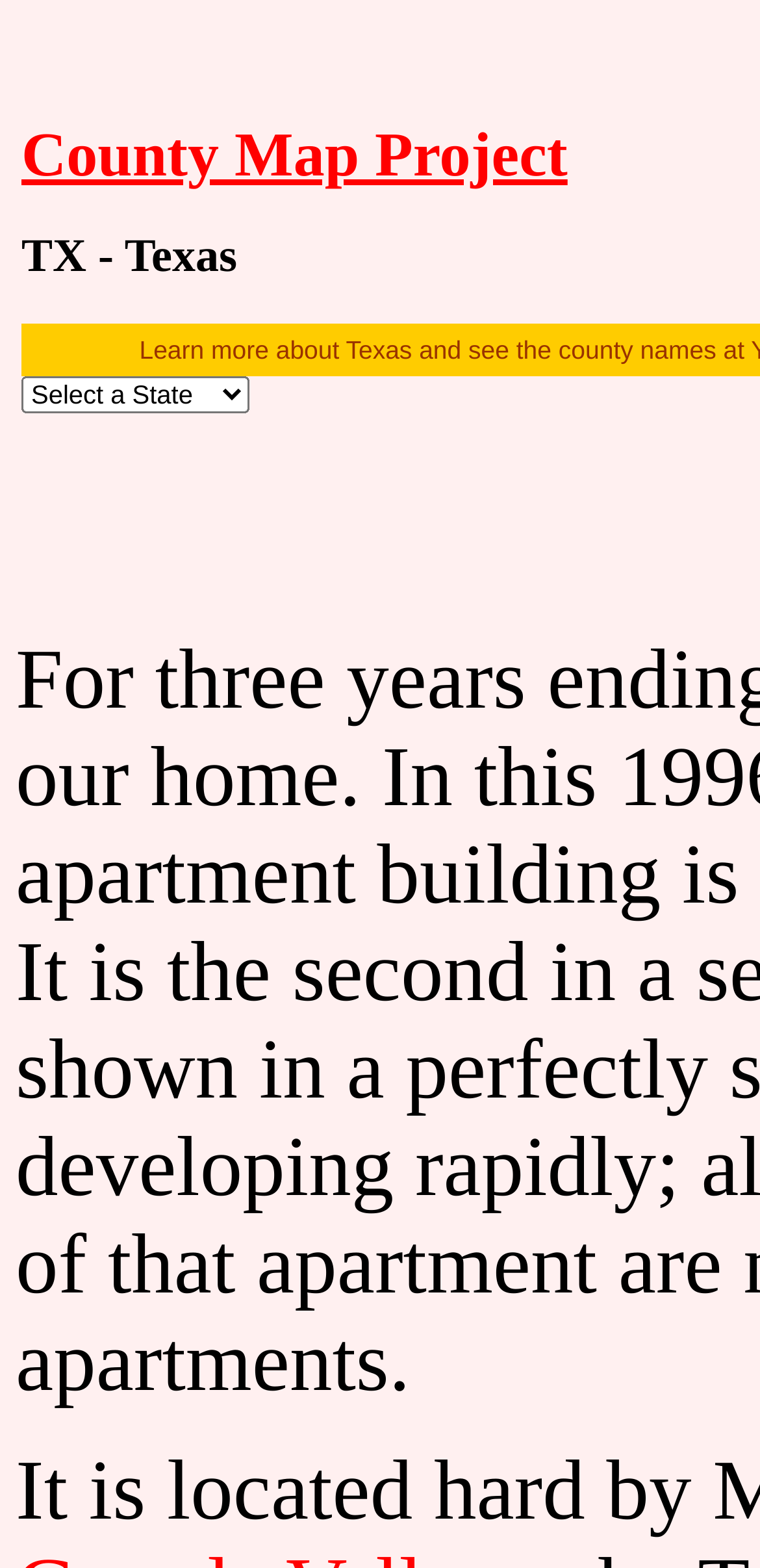Extract the primary header of the webpage and generate its text.

County Map Project